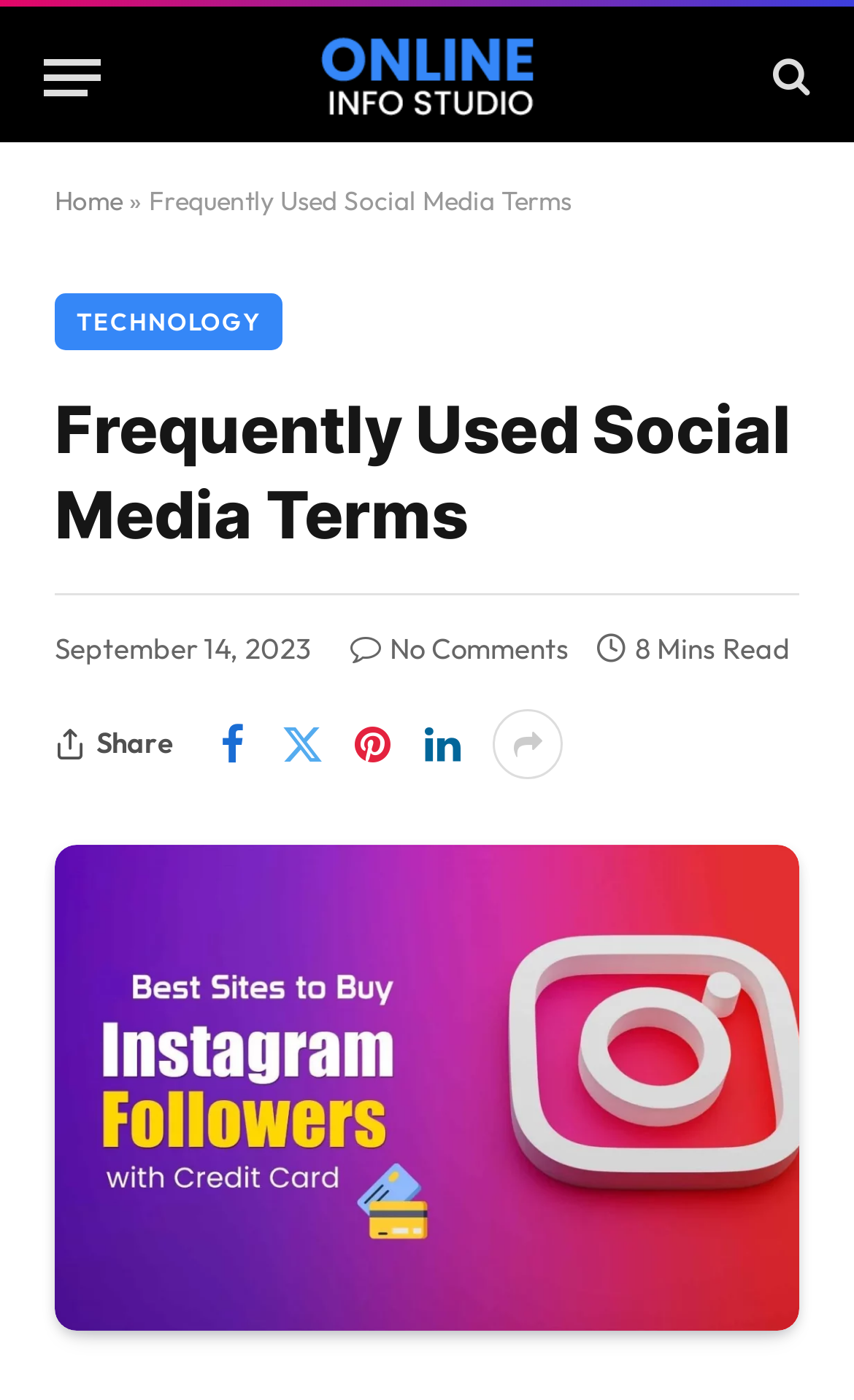Determine the bounding box coordinates for the HTML element described here: "No Comments".

[0.41, 0.45, 0.667, 0.475]